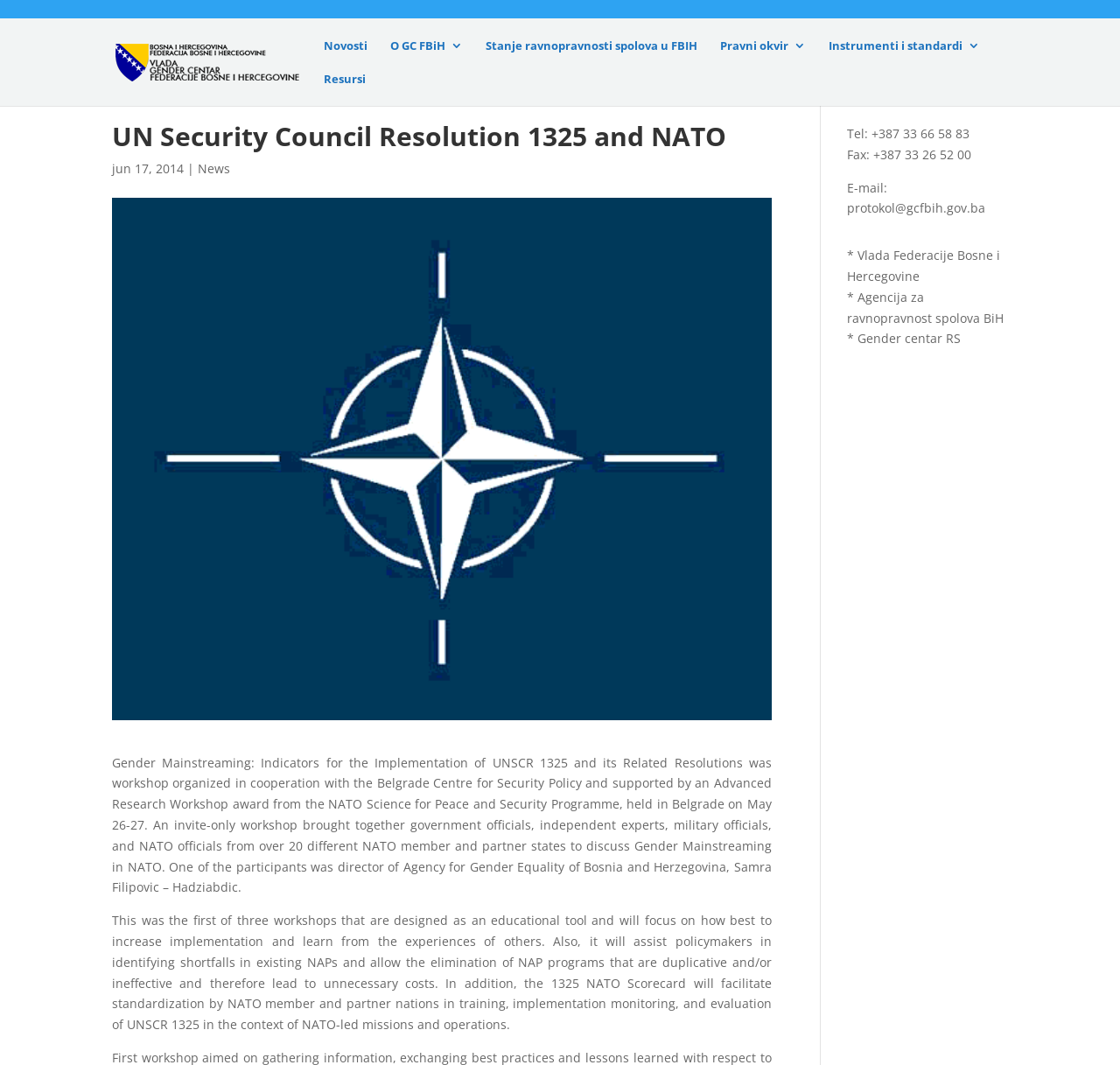Please identify the bounding box coordinates of the element's region that should be clicked to execute the following instruction: "Go to 'Vlada Federacije Bosne i Hercegovine' website". The bounding box coordinates must be four float numbers between 0 and 1, i.e., [left, top, right, bottom].

[0.756, 0.232, 0.893, 0.267]